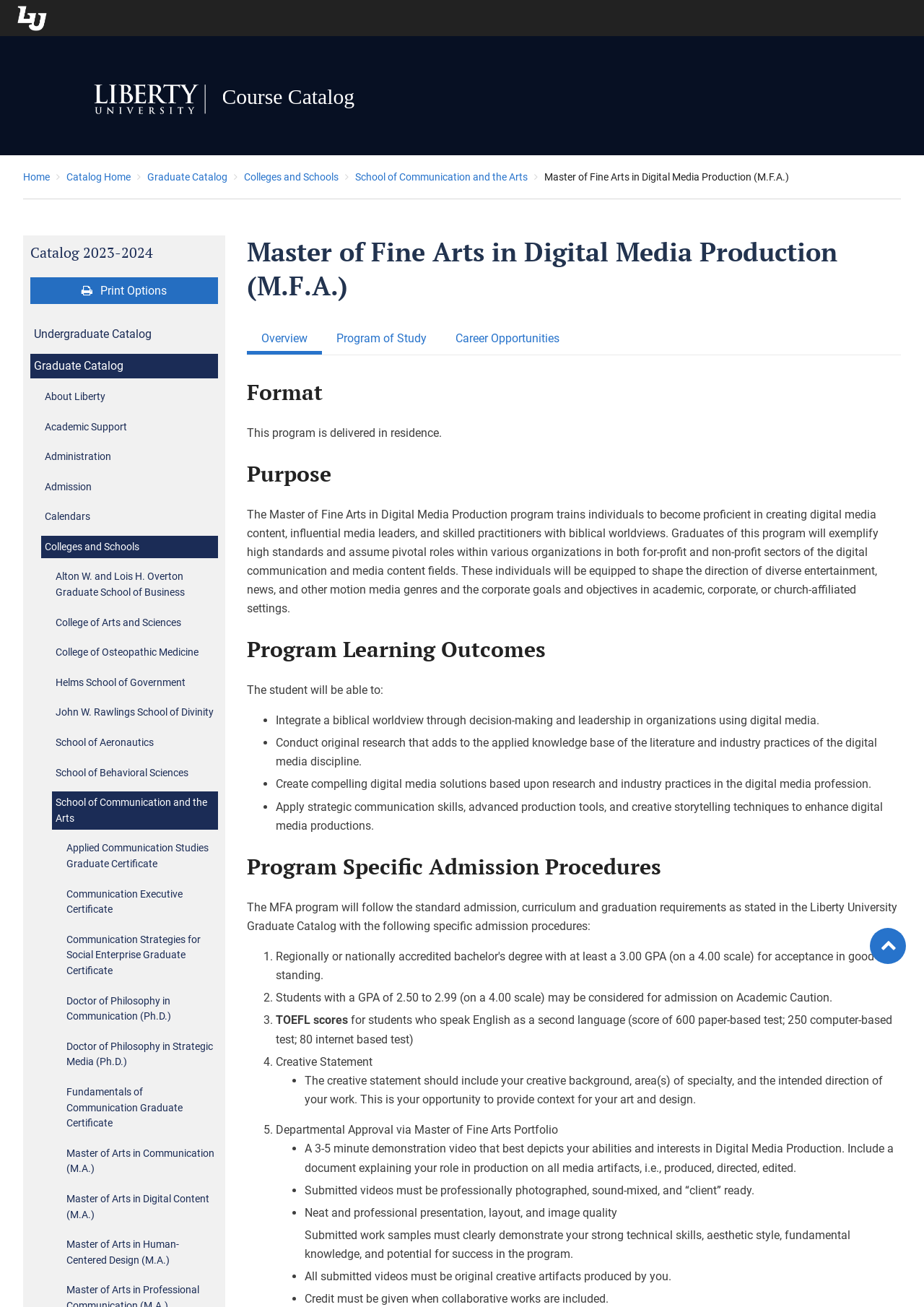Please identify the bounding box coordinates of the element's region that should be clicked to execute the following instruction: "Click the 'About Liberty' link". The bounding box coordinates must be four float numbers between 0 and 1, i.e., [left, top, right, bottom].

[0.045, 0.295, 0.236, 0.312]